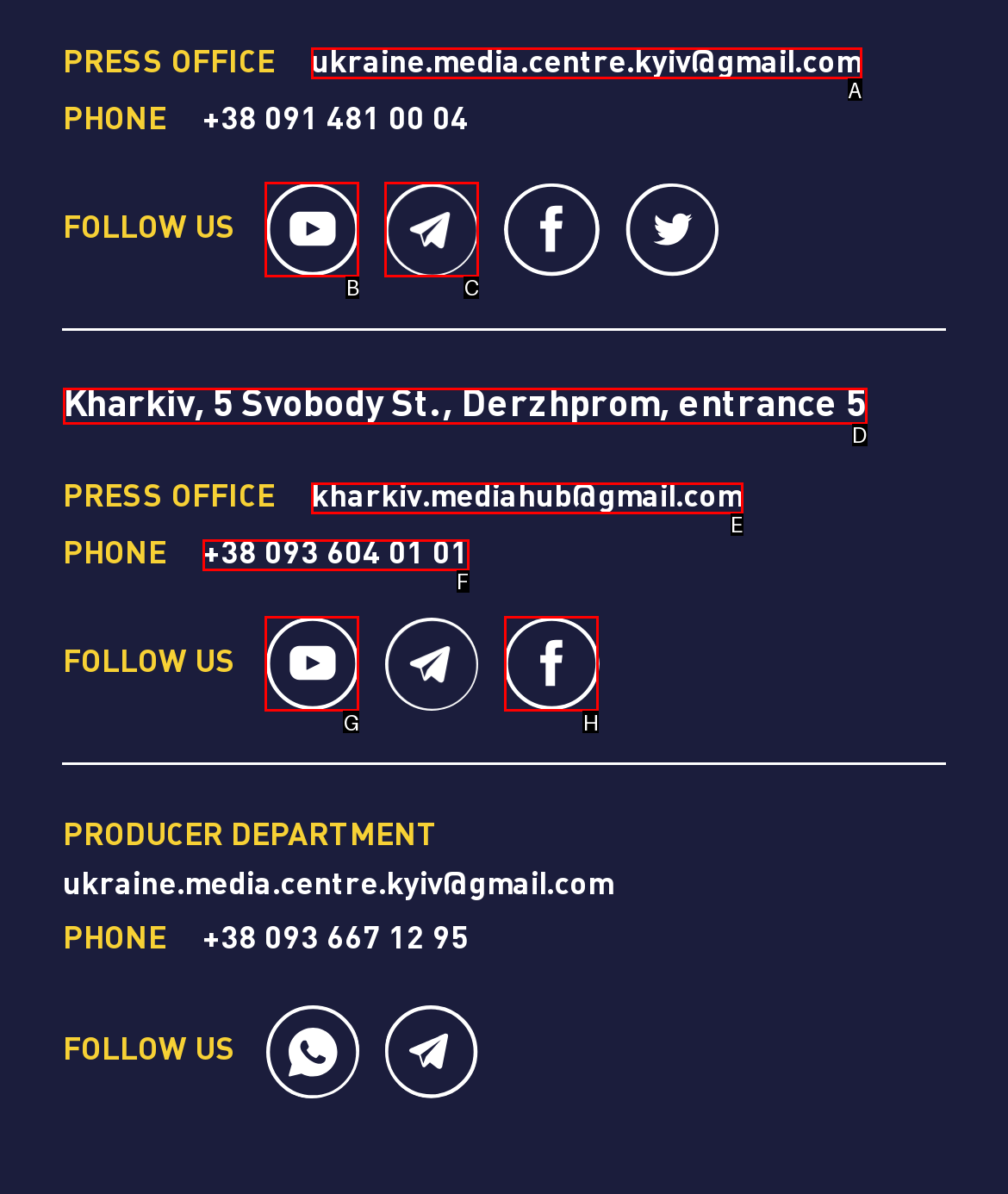From the given options, choose the one to complete the task: View the location of Kharkiv office on the map
Indicate the letter of the correct option.

D